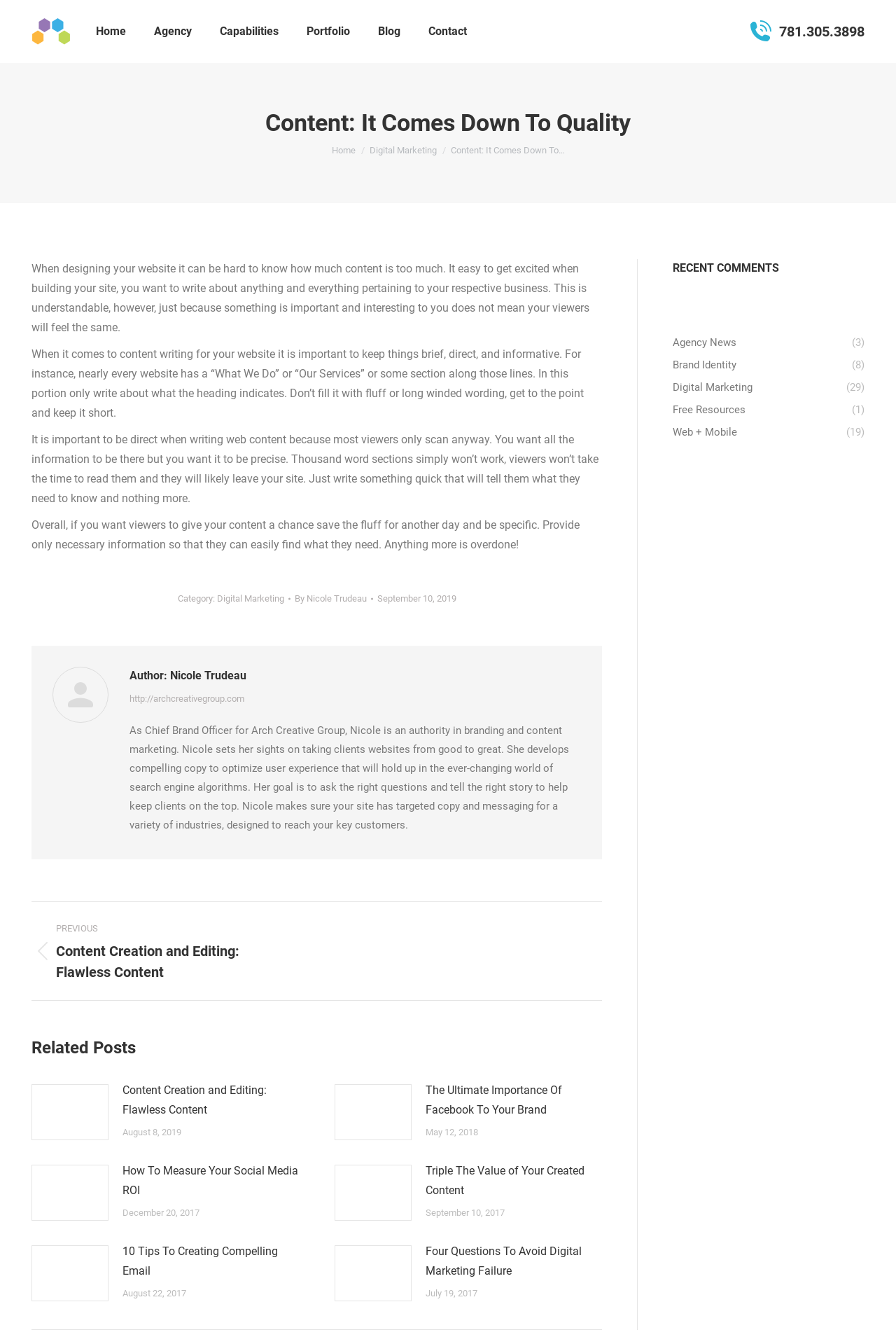Can you specify the bounding box coordinates of the area that needs to be clicked to fulfill the following instruction: "View the 'Related Posts'"?

[0.035, 0.771, 0.672, 0.788]